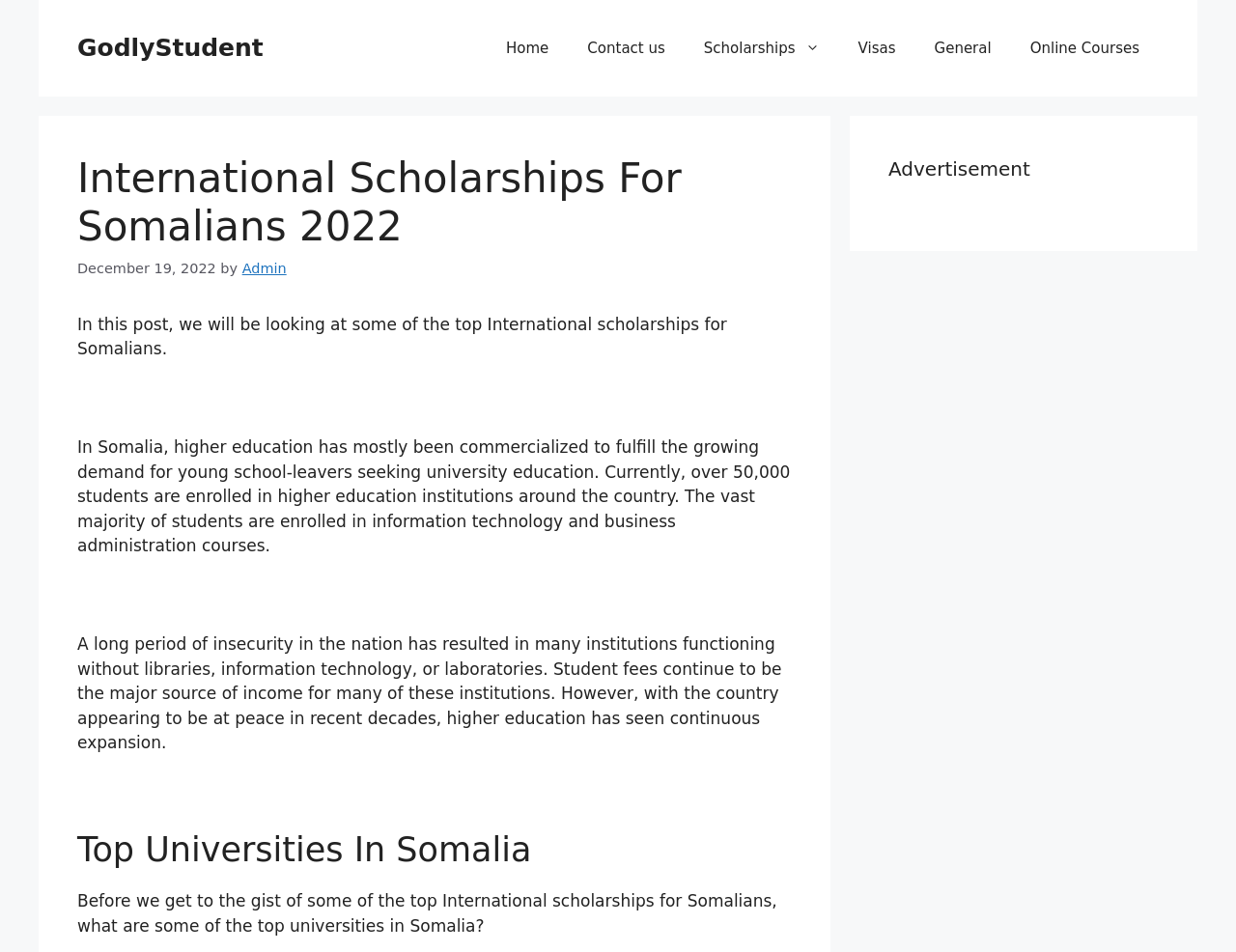Specify the bounding box coordinates of the area to click in order to execute this command: 'Click on the 'Admin' link'. The coordinates should consist of four float numbers ranging from 0 to 1, and should be formatted as [left, top, right, bottom].

[0.196, 0.274, 0.232, 0.29]